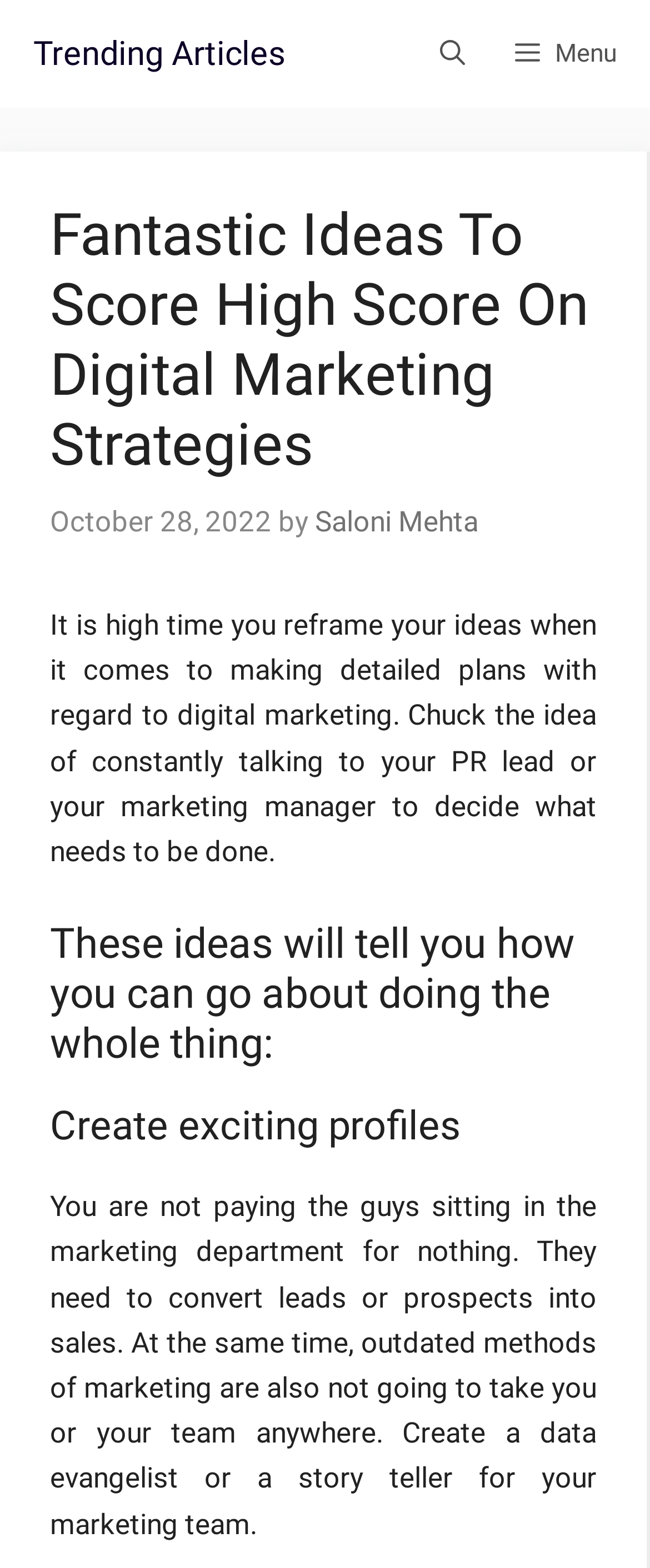From the element description: "Menu", extract the bounding box coordinates of the UI element. The coordinates should be expressed as four float numbers between 0 and 1, in the order [left, top, right, bottom].

[0.754, 0.0, 1.0, 0.069]